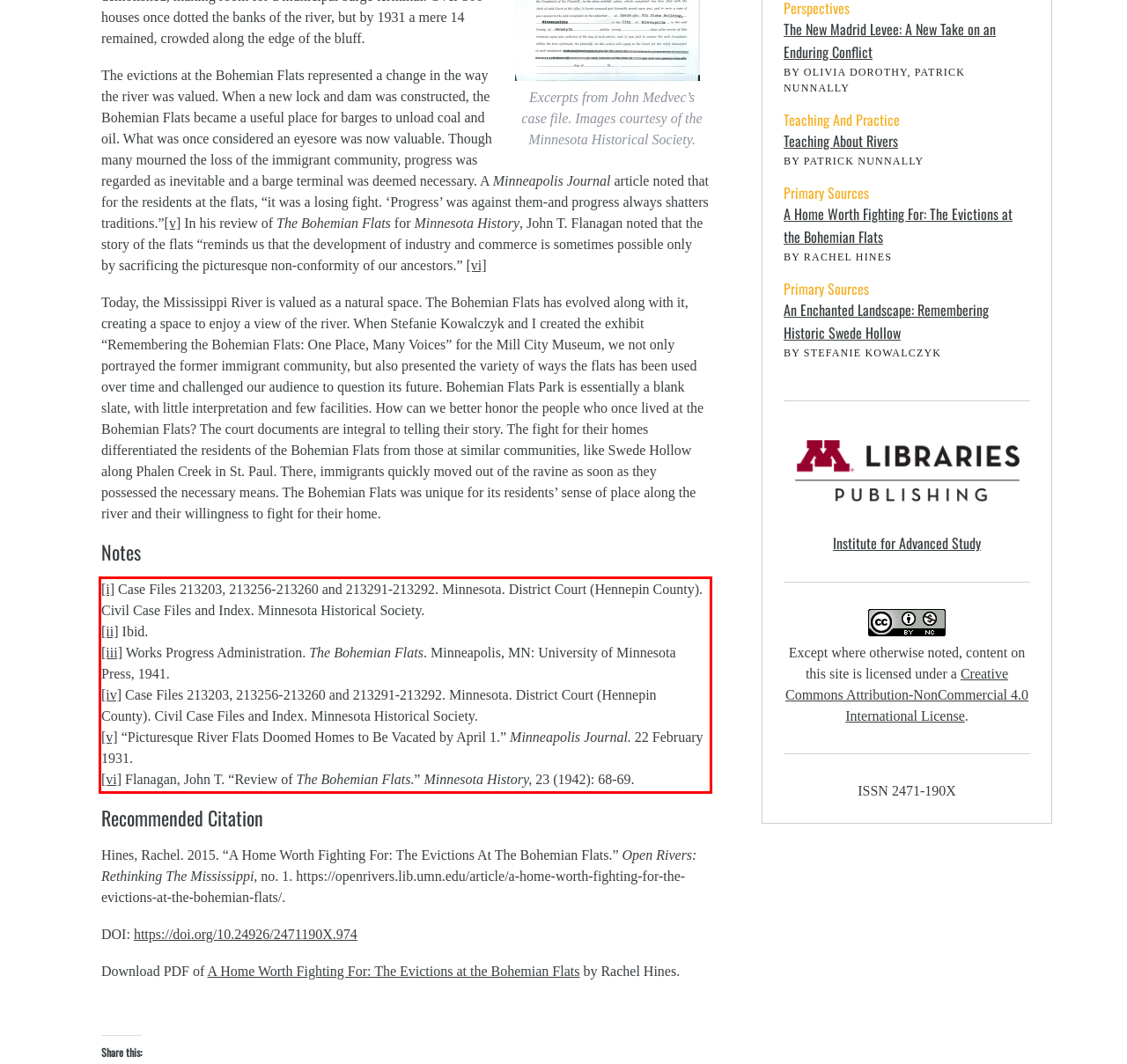Given the screenshot of the webpage, identify the red bounding box, and recognize the text content inside that red bounding box.

[i] Case Files 213203, 213256-213260 and 213291-213292. Minnesota. District Court (Hennepin County). Civil Case Files and Index. Minnesota Historical Society. [ii] Ibid. [iii] Works Progress Administration. The Bohemian Flats. Minneapolis, MN: University of Minnesota Press, 1941. [iv] Case Files 213203, 213256-213260 and 213291-213292. Minnesota. District Court (Hennepin County). Civil Case Files and Index. Minnesota Historical Society. [v] “Picturesque River Flats Doomed Homes to Be Vacated by April 1.” Minneapolis Journal. 22 February 1931. [vi] Flanagan, John T. “Review of The Bohemian Flats.” Minnesota History, 23 (1942): 68-69.